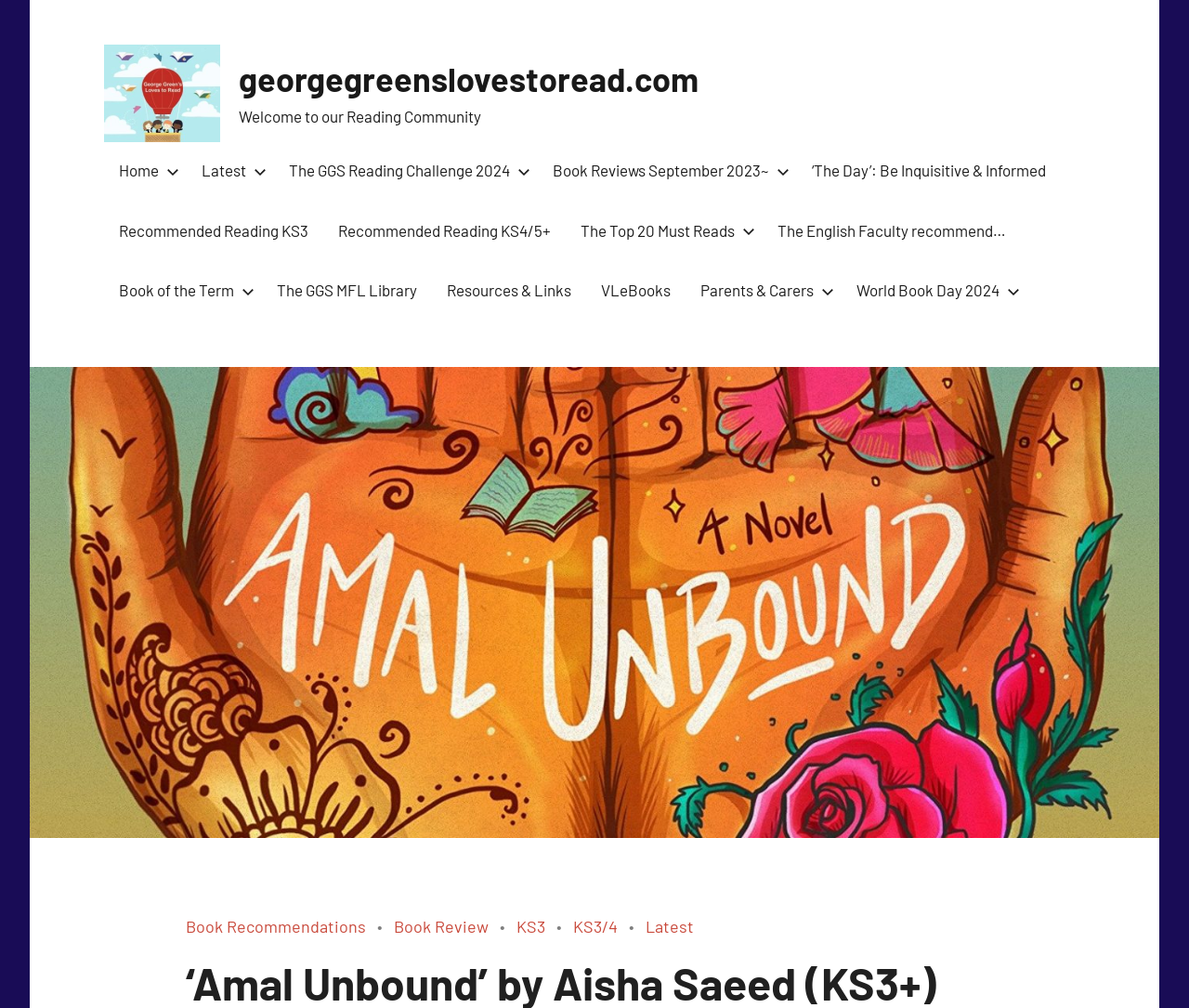Find the headline of the webpage and generate its text content.

‘Amal Unbound’ by Aisha Saeed (KS3+)